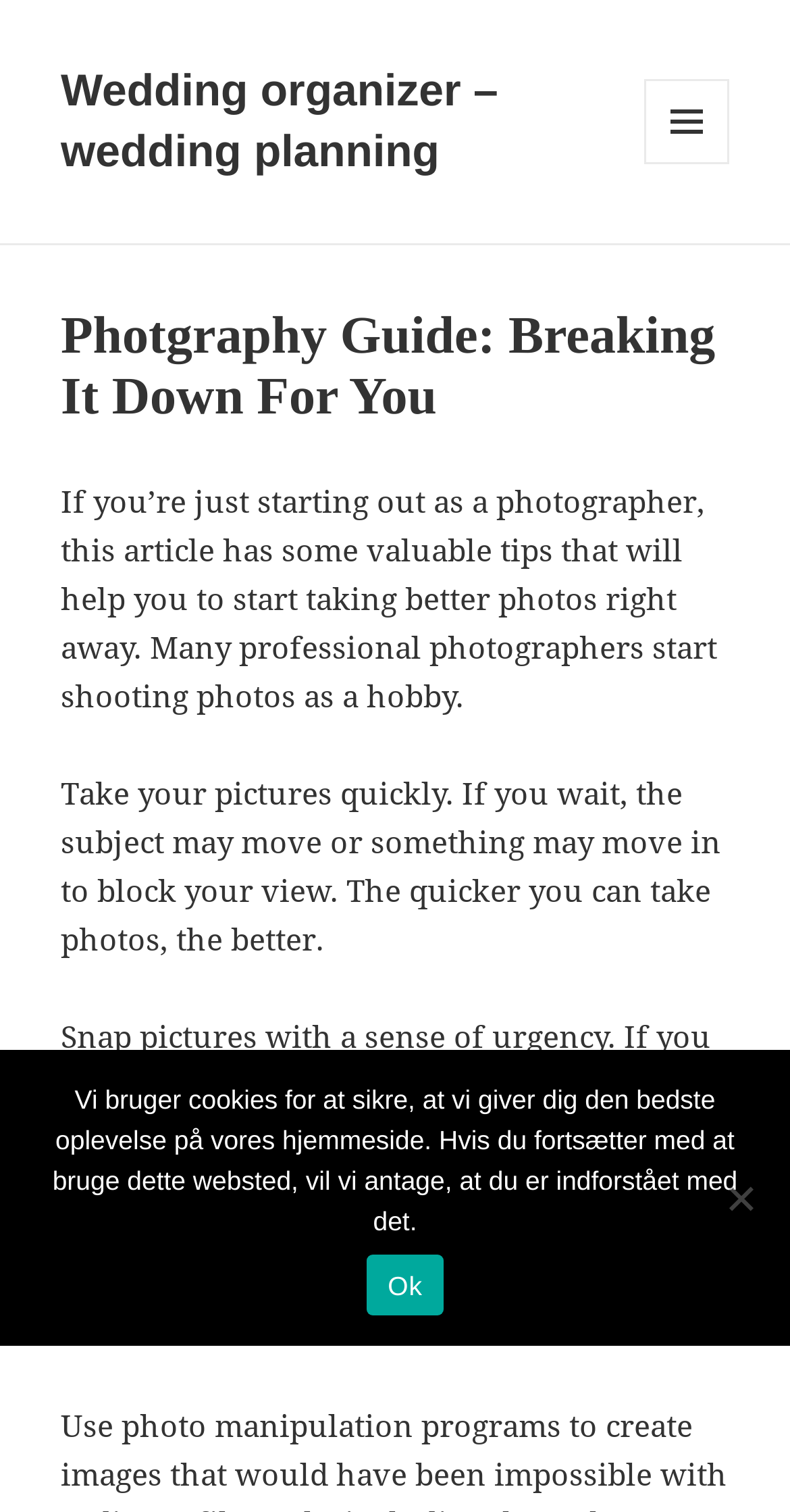What is the title or heading displayed on the webpage?

Photgraphy Guide: Breaking It Down For You